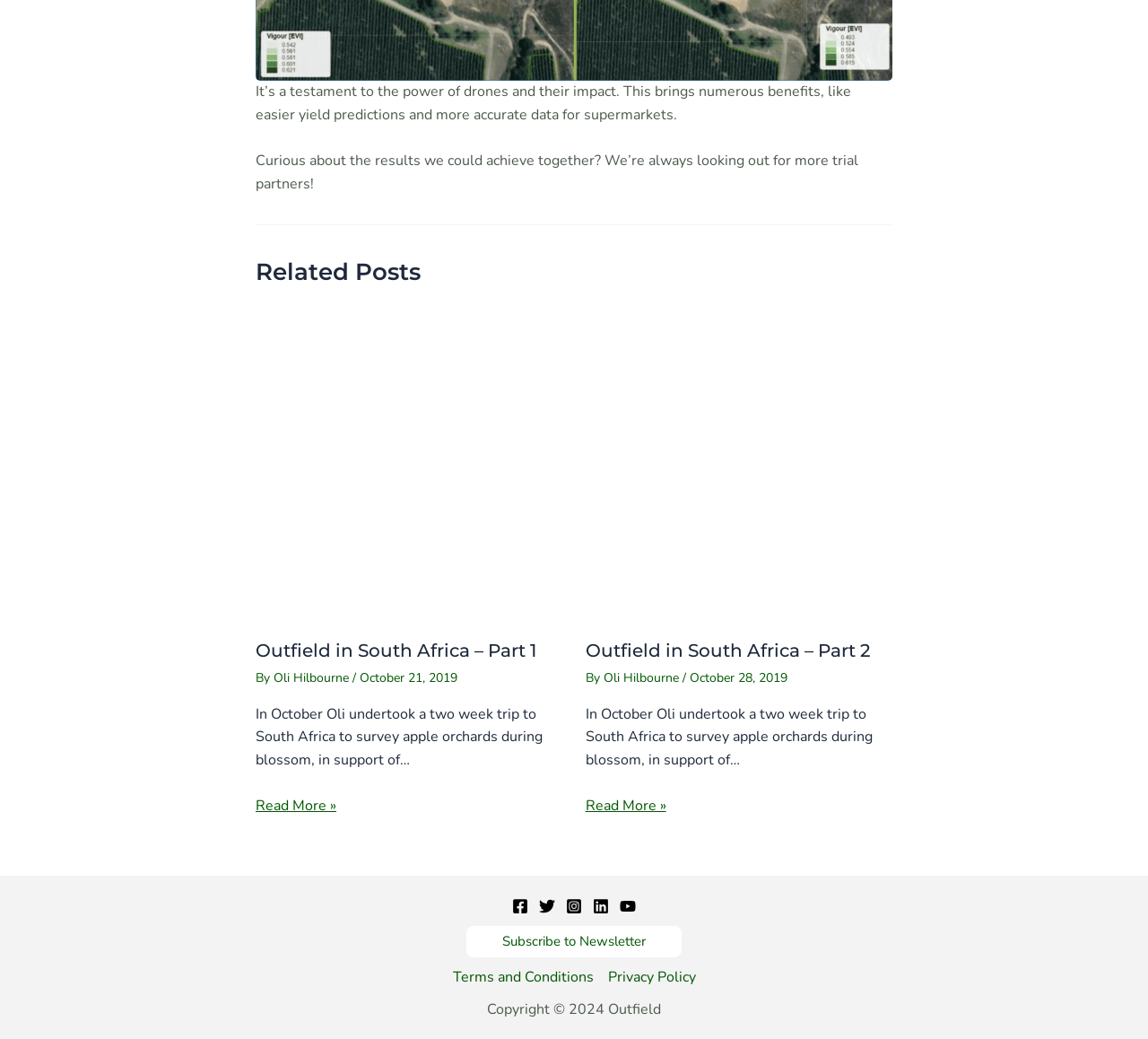What is the topic of the related posts?
Using the image as a reference, give an elaborate response to the question.

I determined the topic of the related posts by looking at the headings of the articles under the 'Related Posts' section. Both headings, 'Outfield in South Africa – Part 1' and 'Outfield in South Africa – Part 2', suggest that the topic is about Outfield in South Africa.